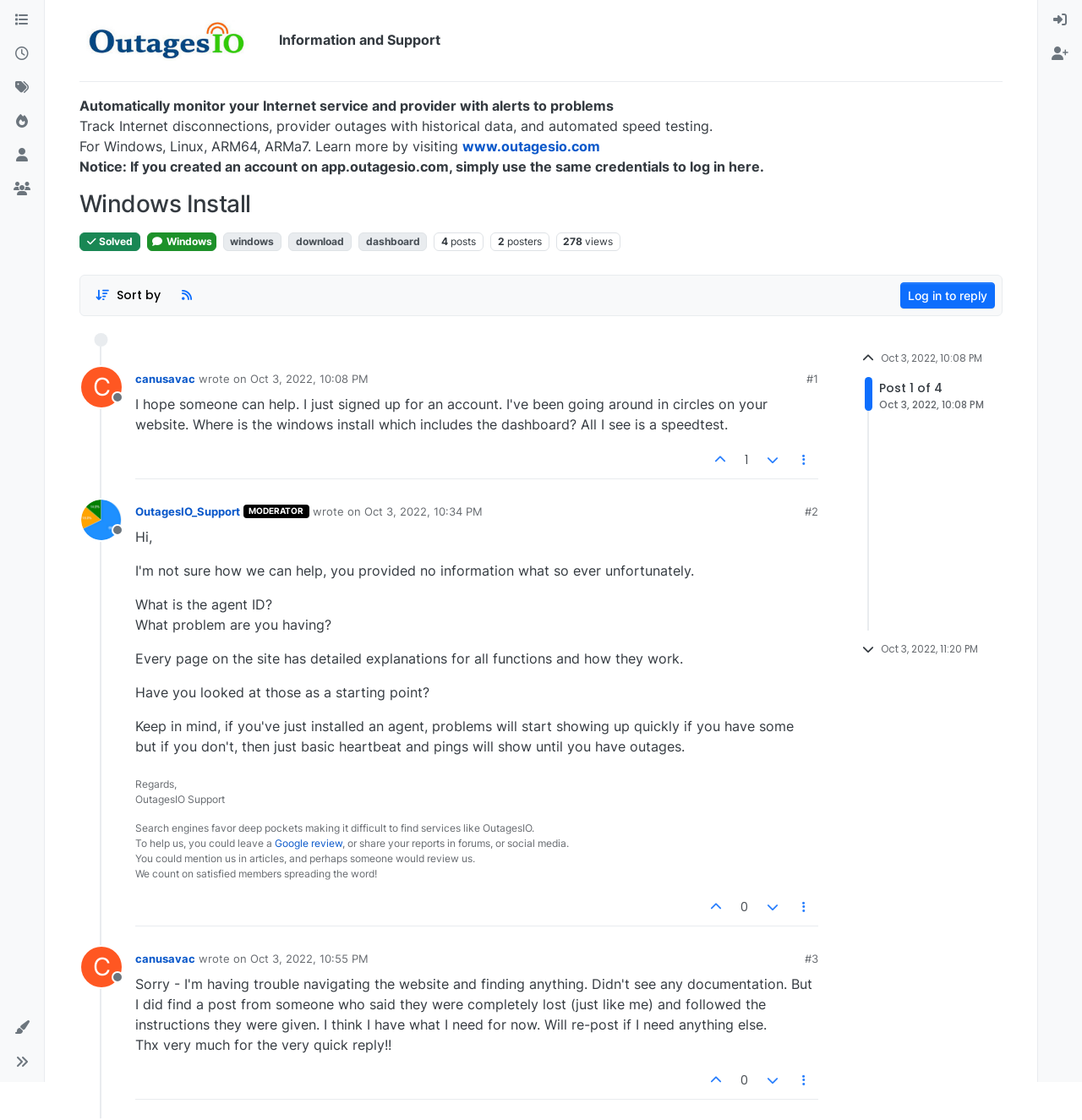What is the purpose of OutagesIO?
Based on the image content, provide your answer in one word or a short phrase.

Monitor Internet service and provider